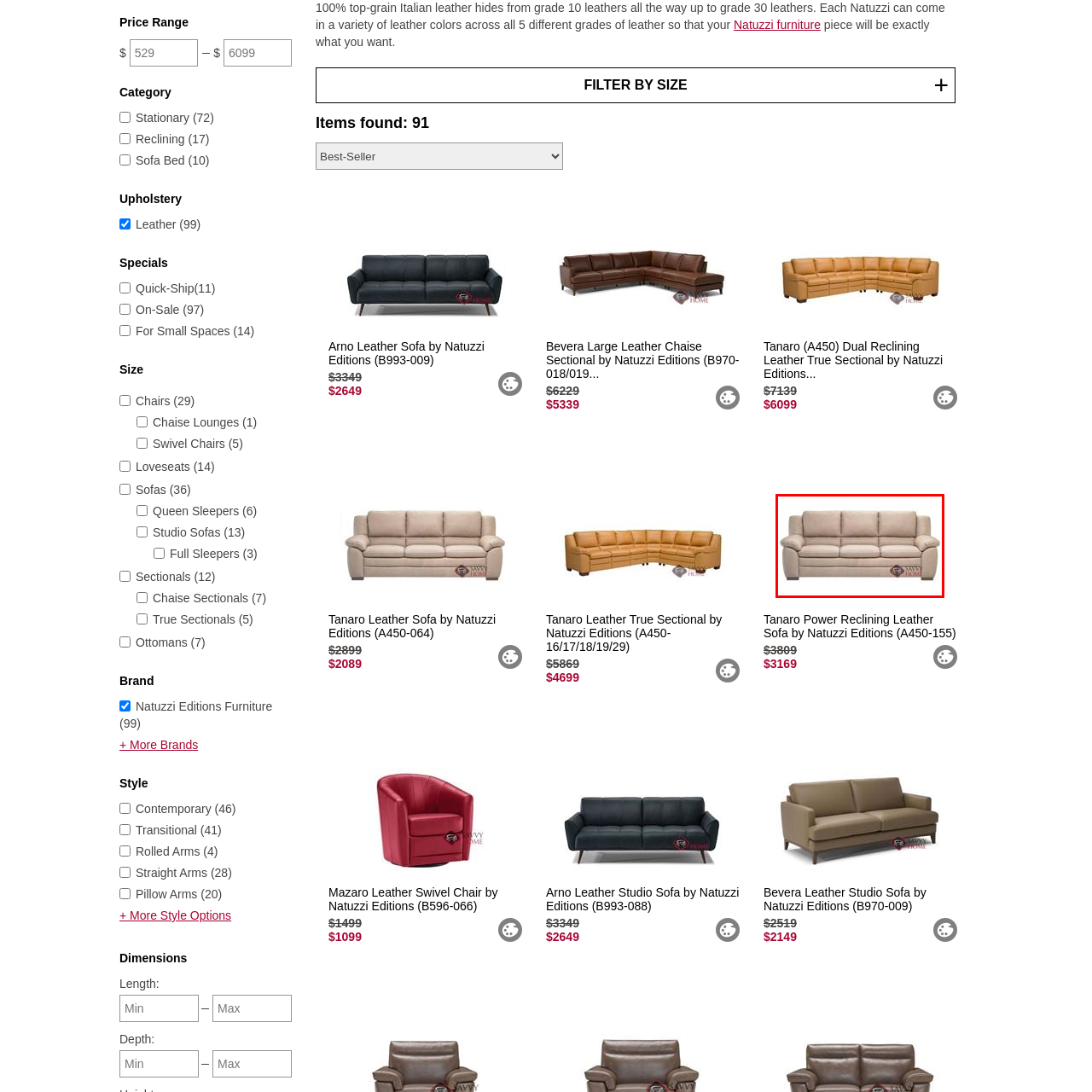Inspect the area enclosed by the red box and reply to the question using only one word or a short phrase: 
How many cushioned seating areas does the sofa have?

Three